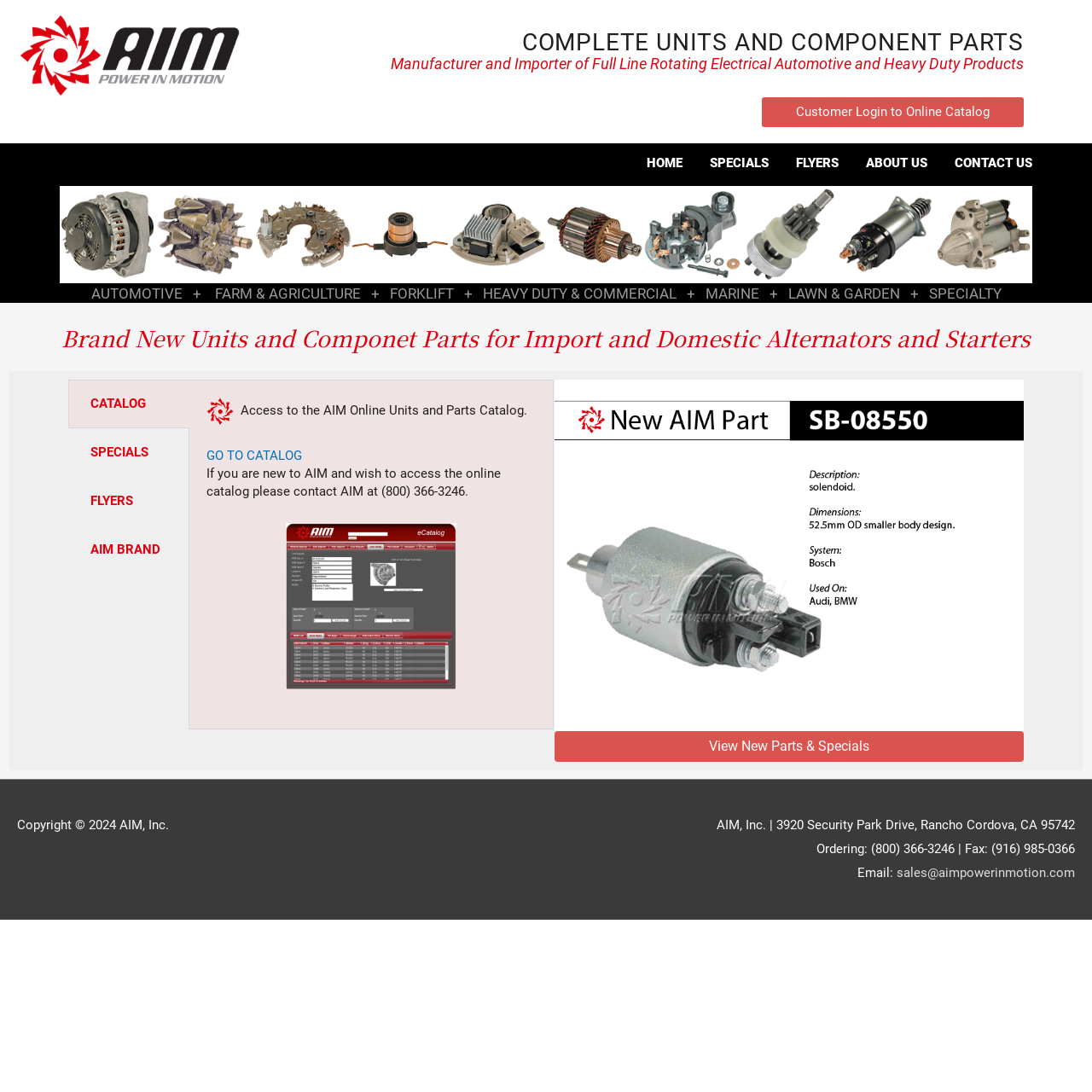What is the purpose of the 'Customer Login to Online Catalog' link?
Answer the question in a detailed and comprehensive manner.

Based on the static text 'Customer Login to Online Catalog' and the context of the webpage, it can be inferred that the link is for customers to log in and access the online catalog of AIM, Inc.